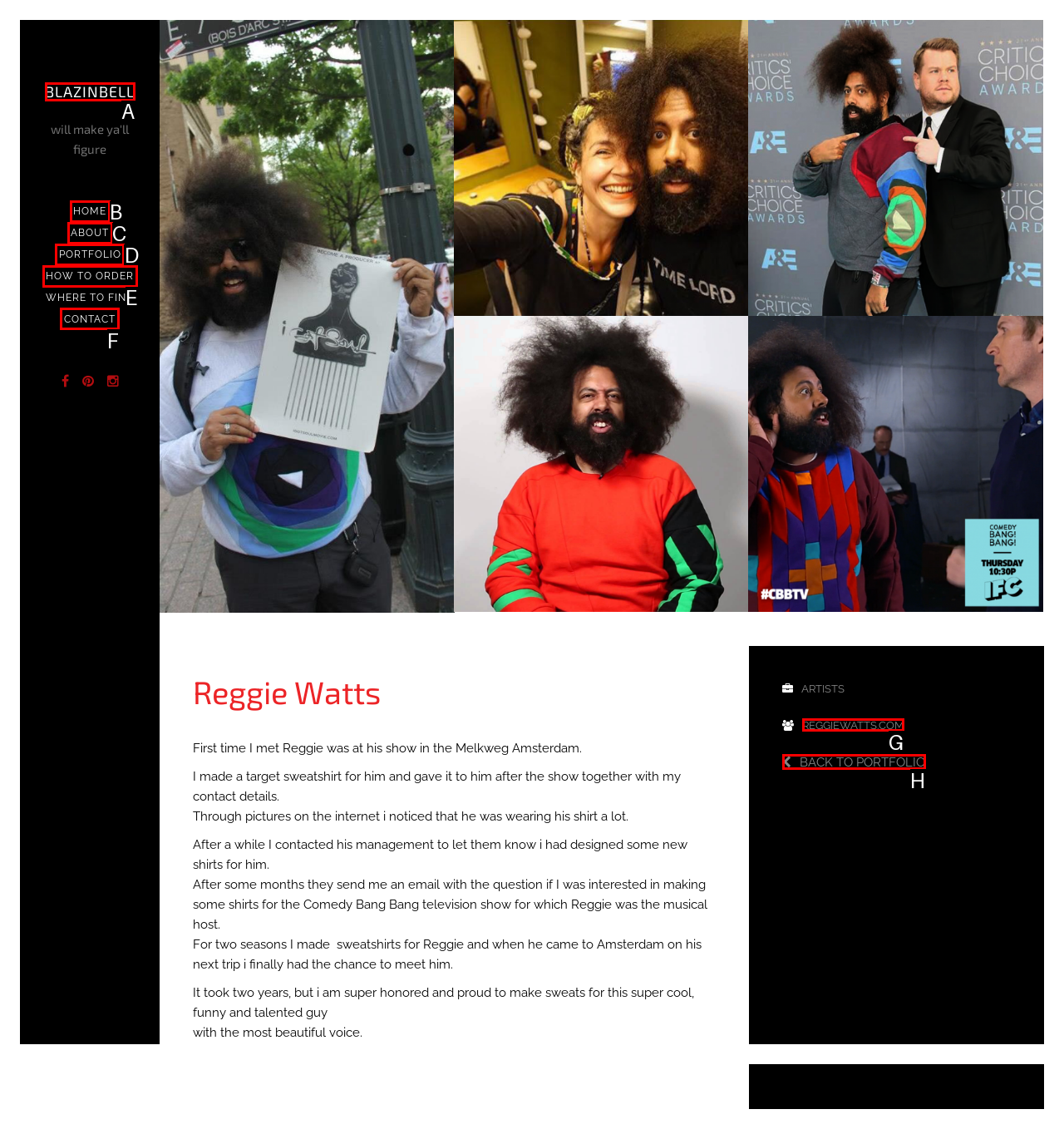Determine the letter of the UI element that will complete the task: Go to CONTACT page
Reply with the corresponding letter.

F